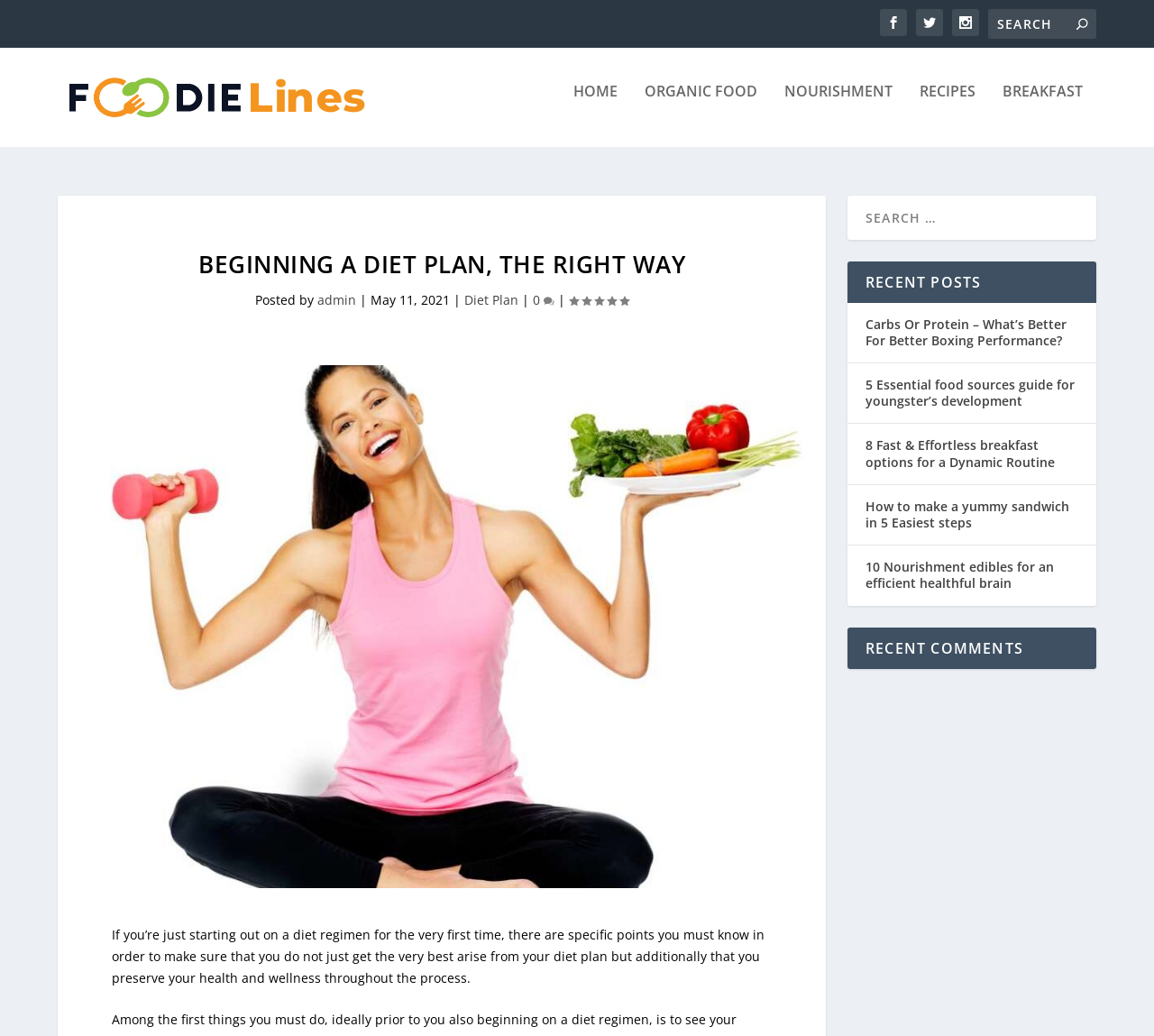What is the topic of the recent post 'Carbs Or Protein – What’s Better For Better Boxing Performance?'?
Based on the image, provide a one-word or brief-phrase response.

Boxing performance